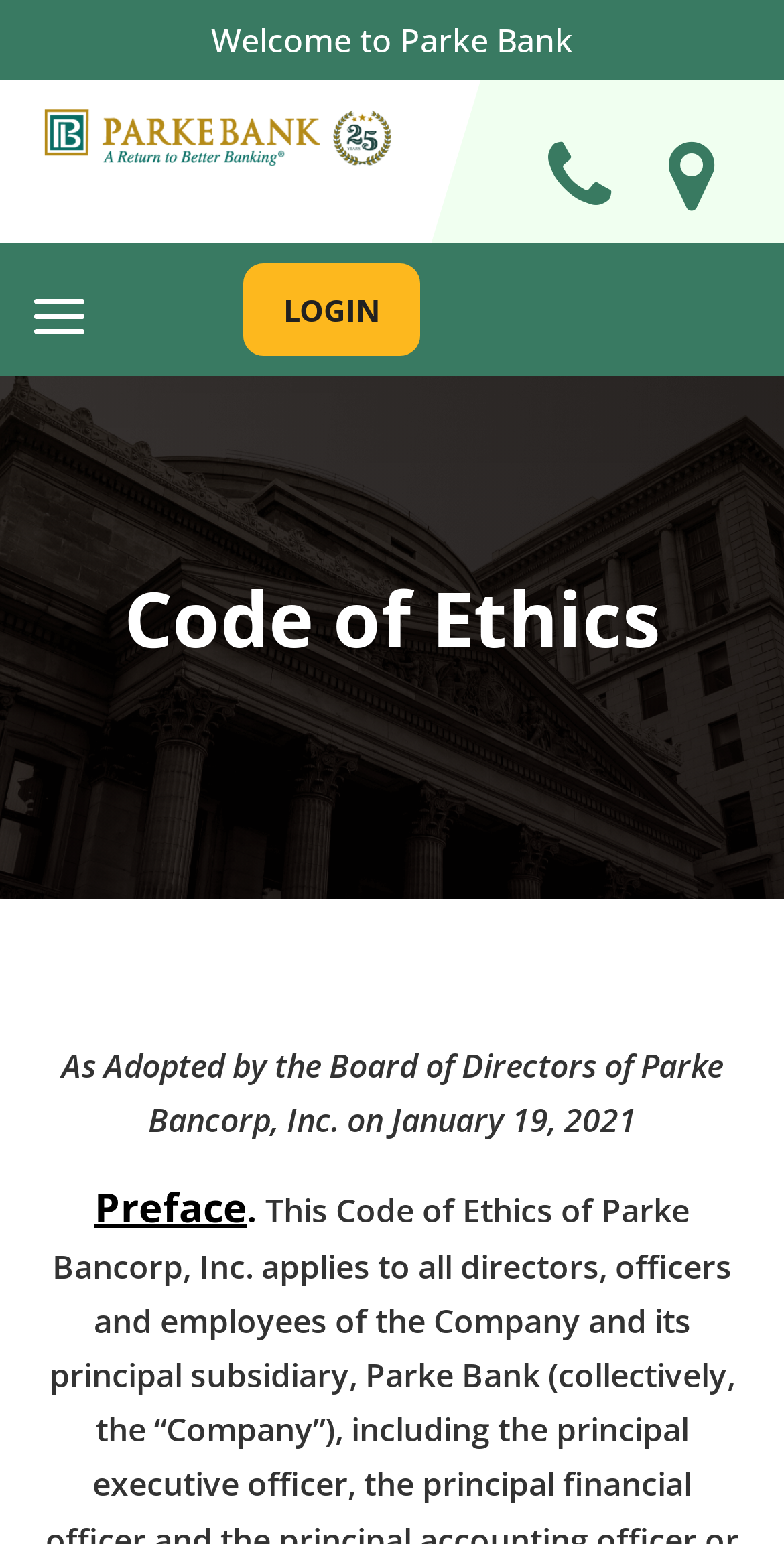Given the element description, predict the bounding box coordinates in the format (top-left x, top-left y, bottom-right x, bottom-right y). Make sure all values are between 0 and 1. Here is the element description: Login

[0.31, 0.171, 0.536, 0.23]